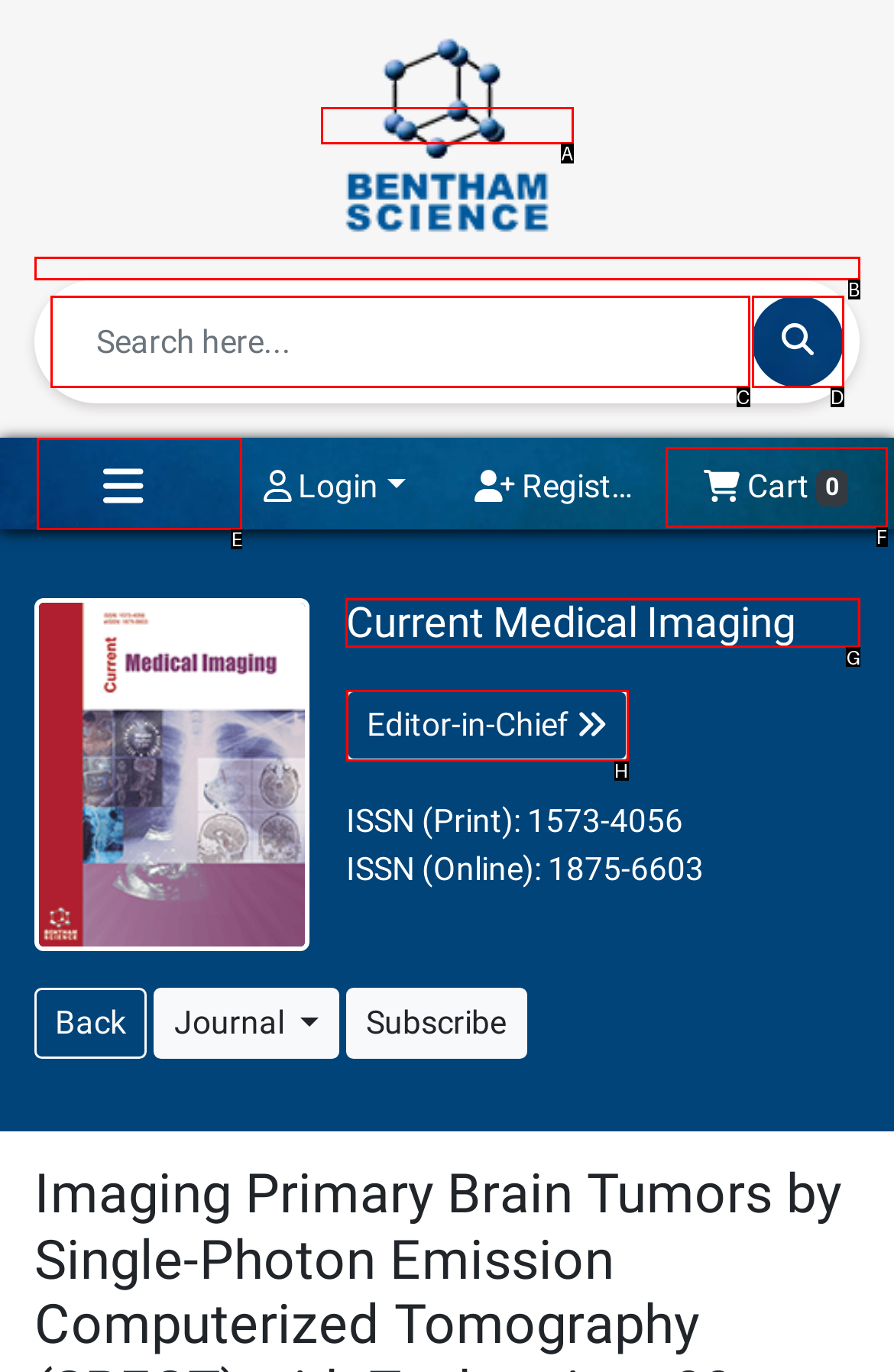Which HTML element should be clicked to fulfill the following task: View the current medical imaging page?
Reply with the letter of the appropriate option from the choices given.

G